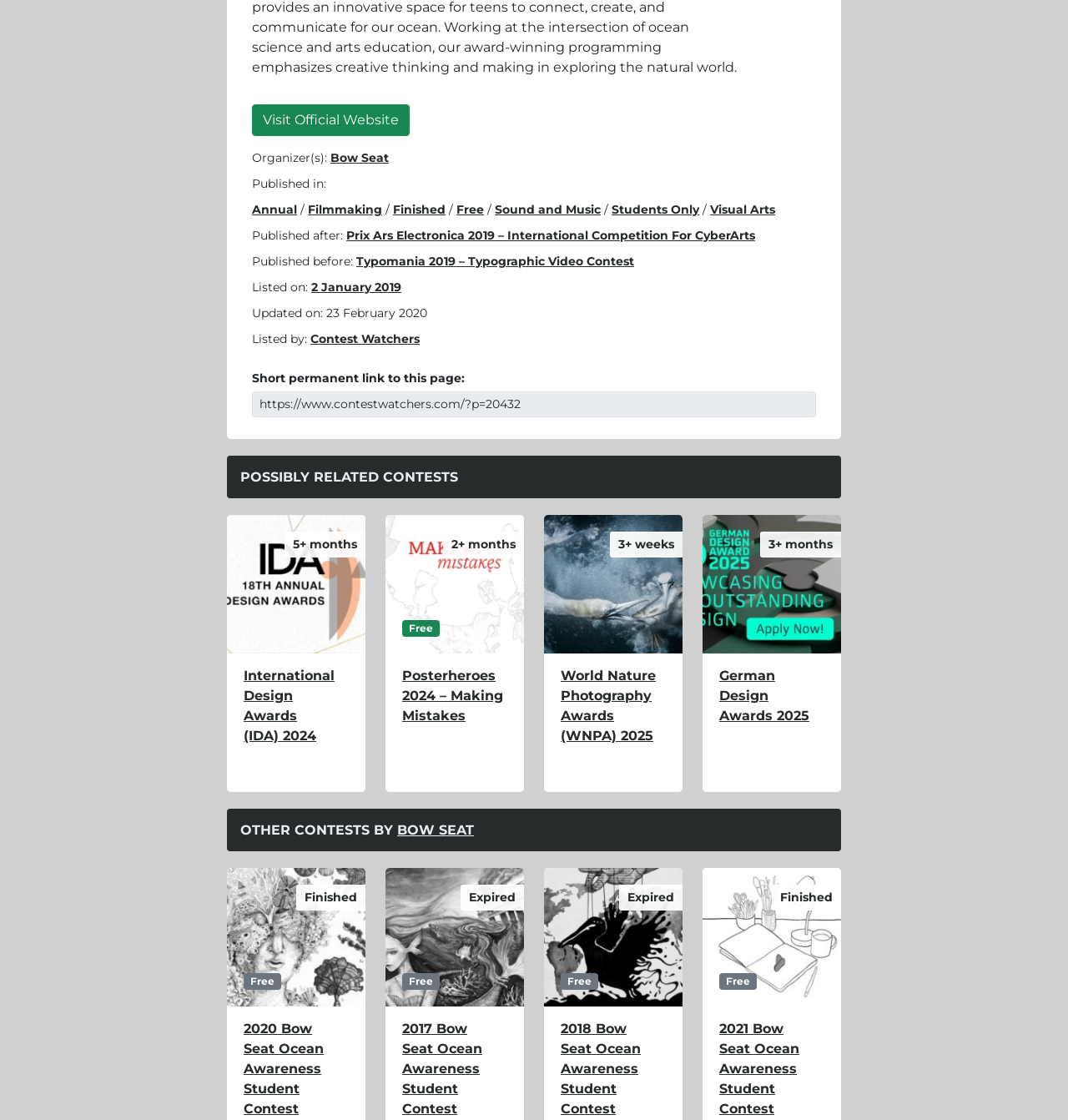Predict the bounding box for the UI component with the following description: "2 January 2019".

[0.291, 0.25, 0.376, 0.263]